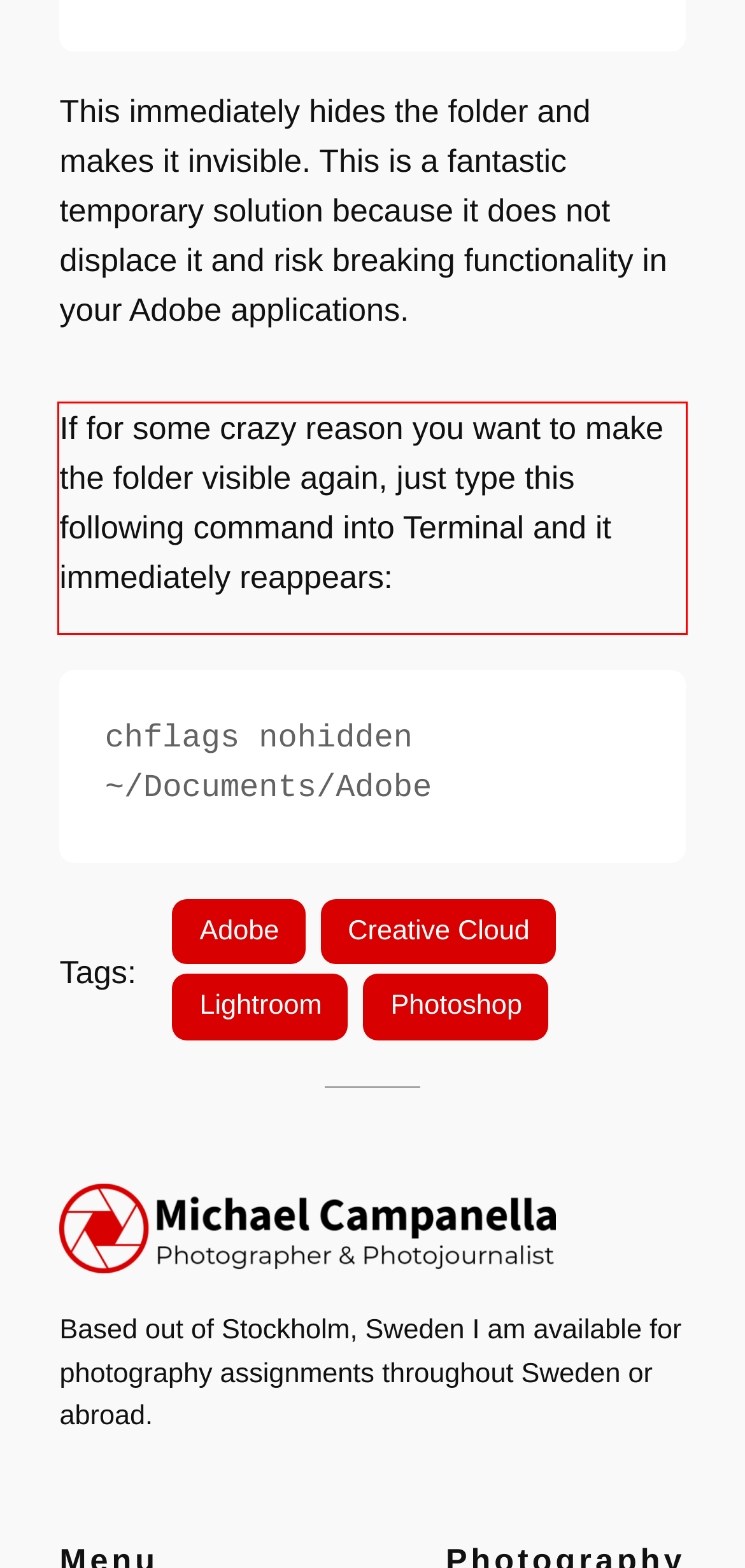In the given screenshot, locate the red bounding box and extract the text content from within it.

If for some crazy reason you want to make the folder visible again, just type this following command into Terminal and it immediately reappears: